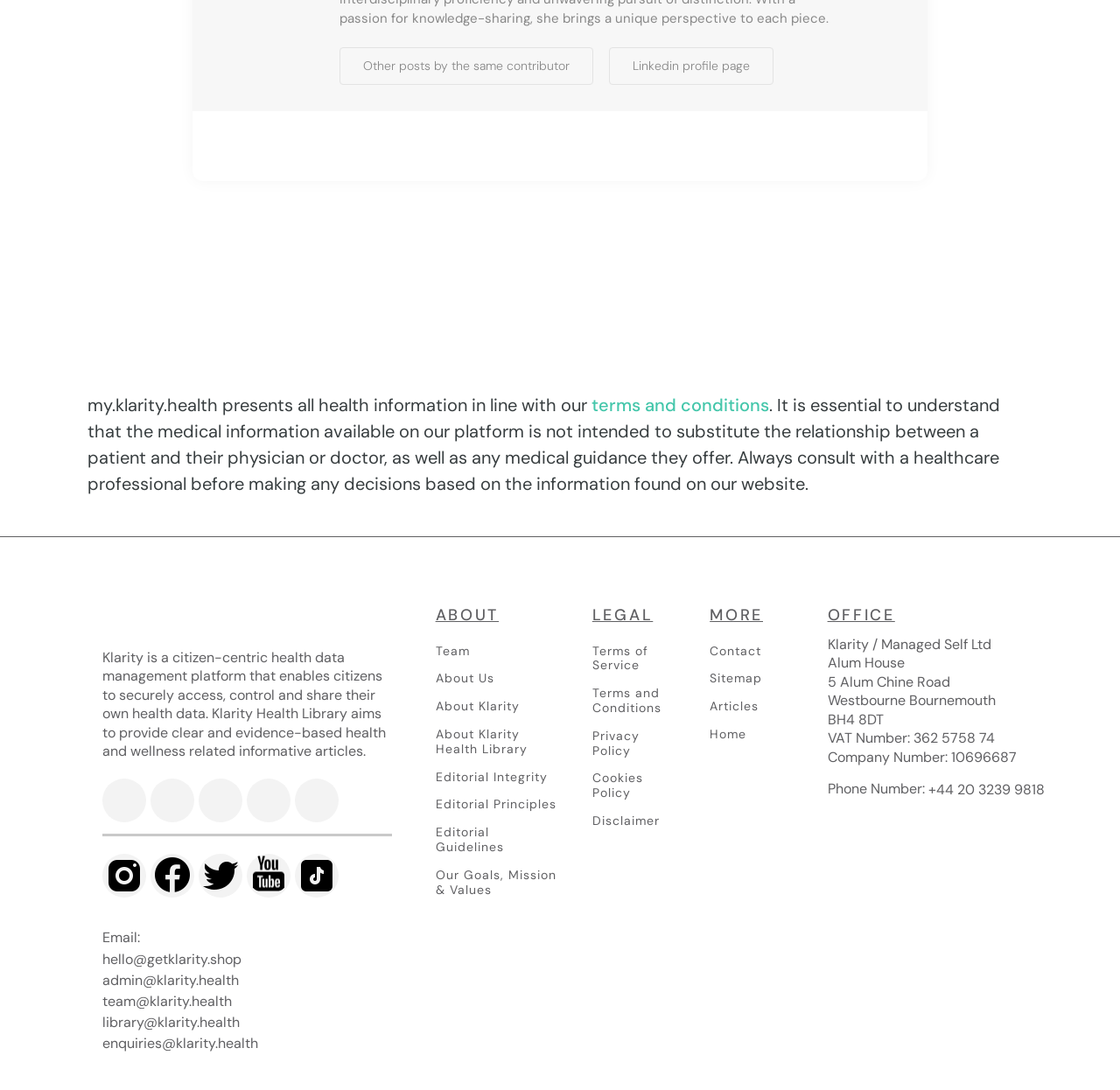What is the relationship between a patient and their physician according to the website?
Provide a short answer using one word or a brief phrase based on the image.

Not substituted by medical information on the platform